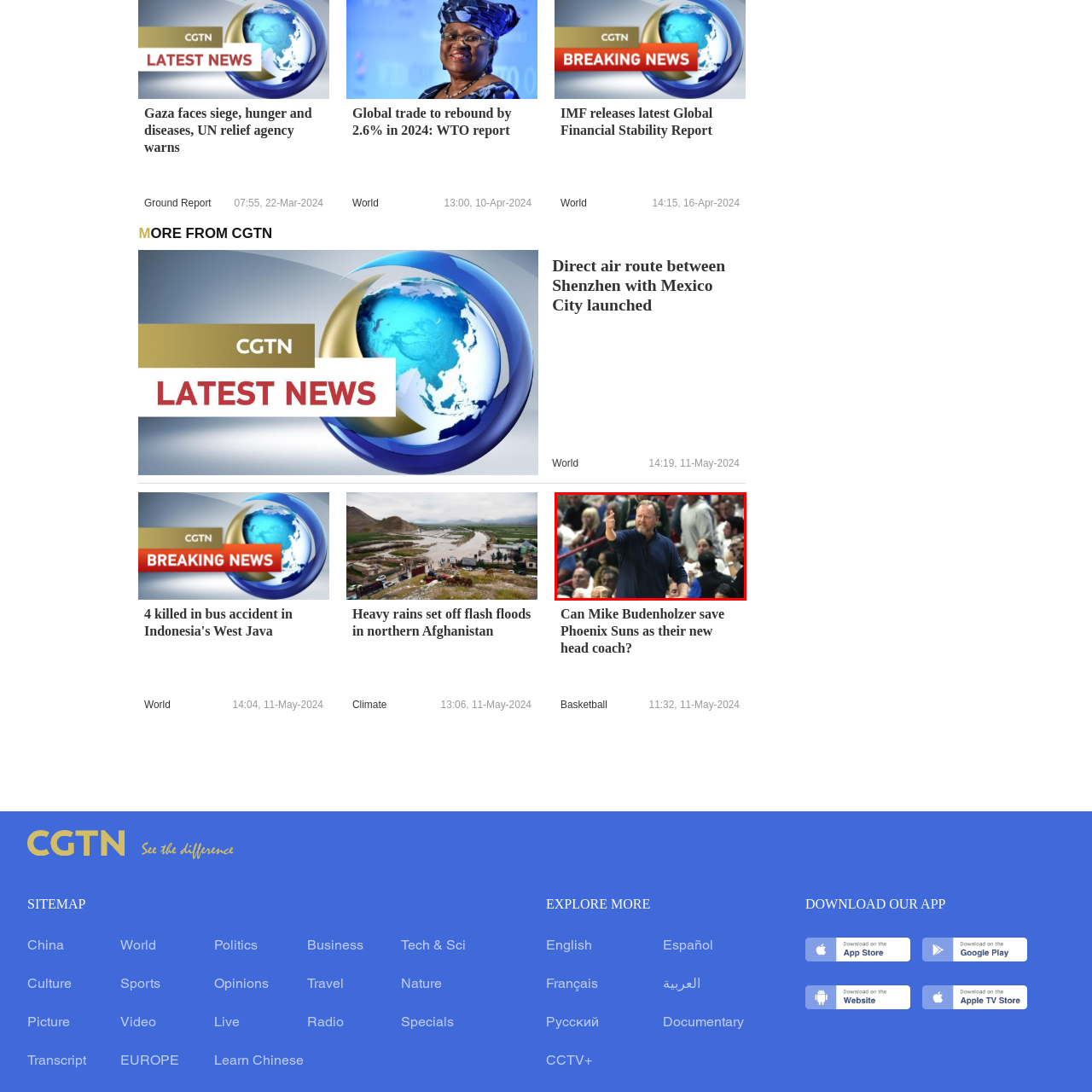What is the emotion of the fans in the crowd?
Observe the image within the red bounding box and give a detailed and thorough answer to the question.

The emotion of the fans in the crowd is mixed, as the caption describes the crowd as showcasing 'a mix of emotions'.